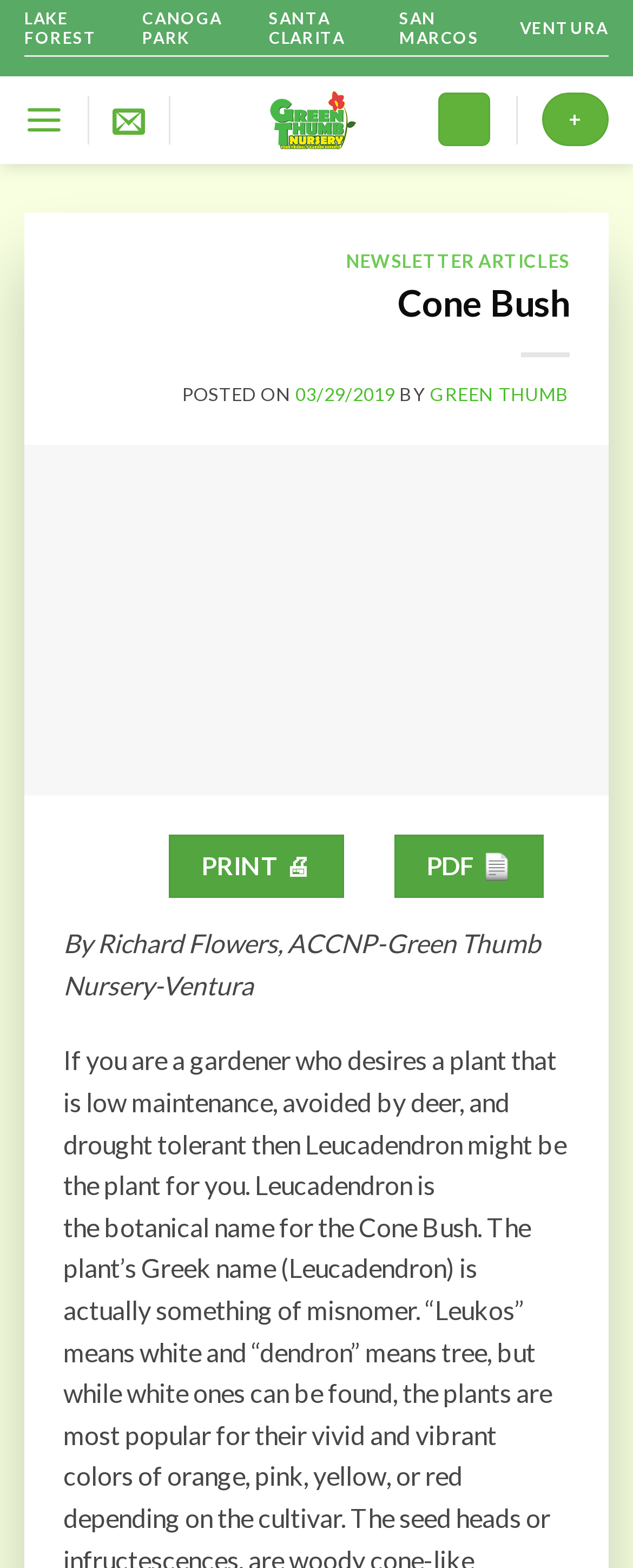Please identify the bounding box coordinates of the clickable area that will allow you to execute the instruction: "Go to Green Thumb Nursery homepage".

[0.341, 0.048, 0.651, 0.104]